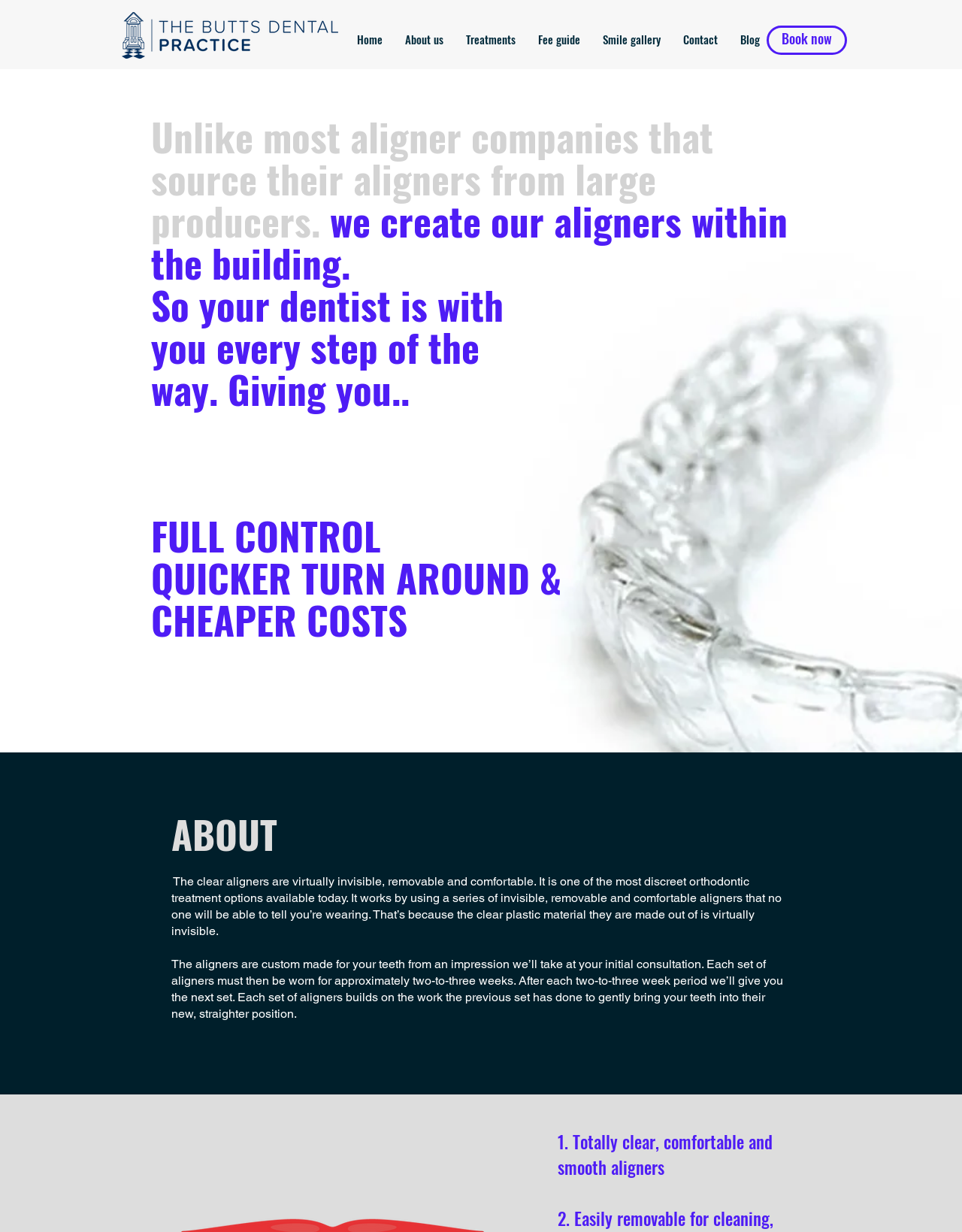Summarize the contents and layout of the webpage in detail.

The webpage is about The Butts Dental Practice, specifically focusing on invisible braces. At the top left, there is an image of the dental practice. Below it, a navigation menu is situated, containing links to various sections of the website, including Home, About us, Treatments, Fee guide, Smile gallery, Contact, and Blog.

On the right side of the navigation menu, a prominent "Book now" link is displayed. The main content of the webpage is divided into two sections. The left section contains a series of headings that describe the benefits of the dental practice's invisible braces, including full control, quicker turnaround, and cheaper costs.

The right section contains a detailed description of the clear aligners, which are virtually invisible, removable, and comfortable. The text explains how the aligners work, including the process of creating custom-made aligners from impressions taken during the initial consultation. The aligners are worn for two-to-three weeks, and each set builds upon the previous one to gently straighten the teeth.

At the bottom of the page, there is a list item highlighting the features of the aligners, including that they are totally clear, comfortable, and smooth. Overall, the webpage provides information about the dental practice's invisible braces and their benefits, as well as a detailed explanation of how they work.